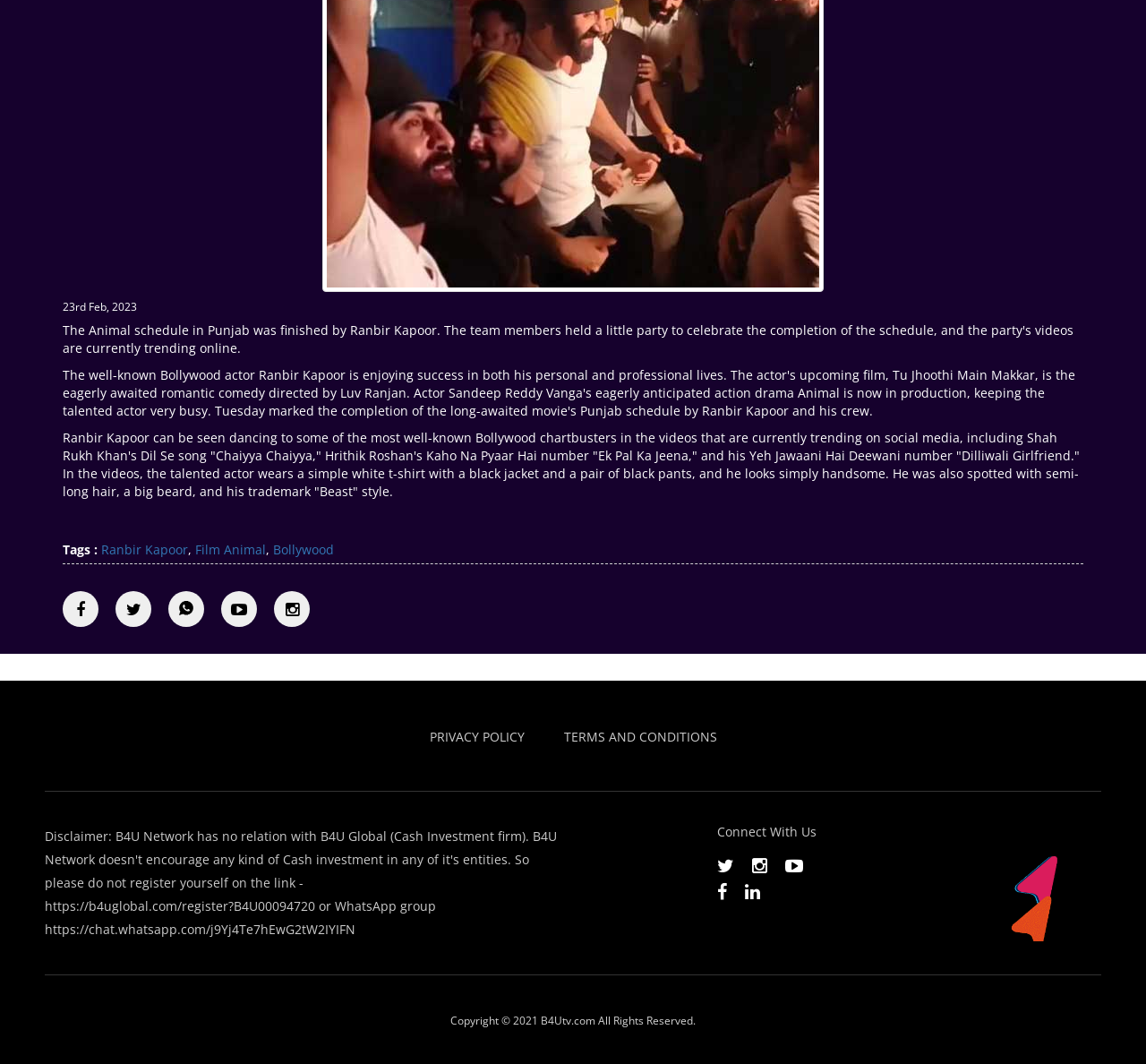Using the provided description alt="whatsapp_img", find the bounding box coordinates for the UI element. Provide the coordinates in (top-left x, top-left y, bottom-right x, bottom-right y) format, ensuring all values are between 0 and 1.

[0.147, 0.555, 0.178, 0.589]